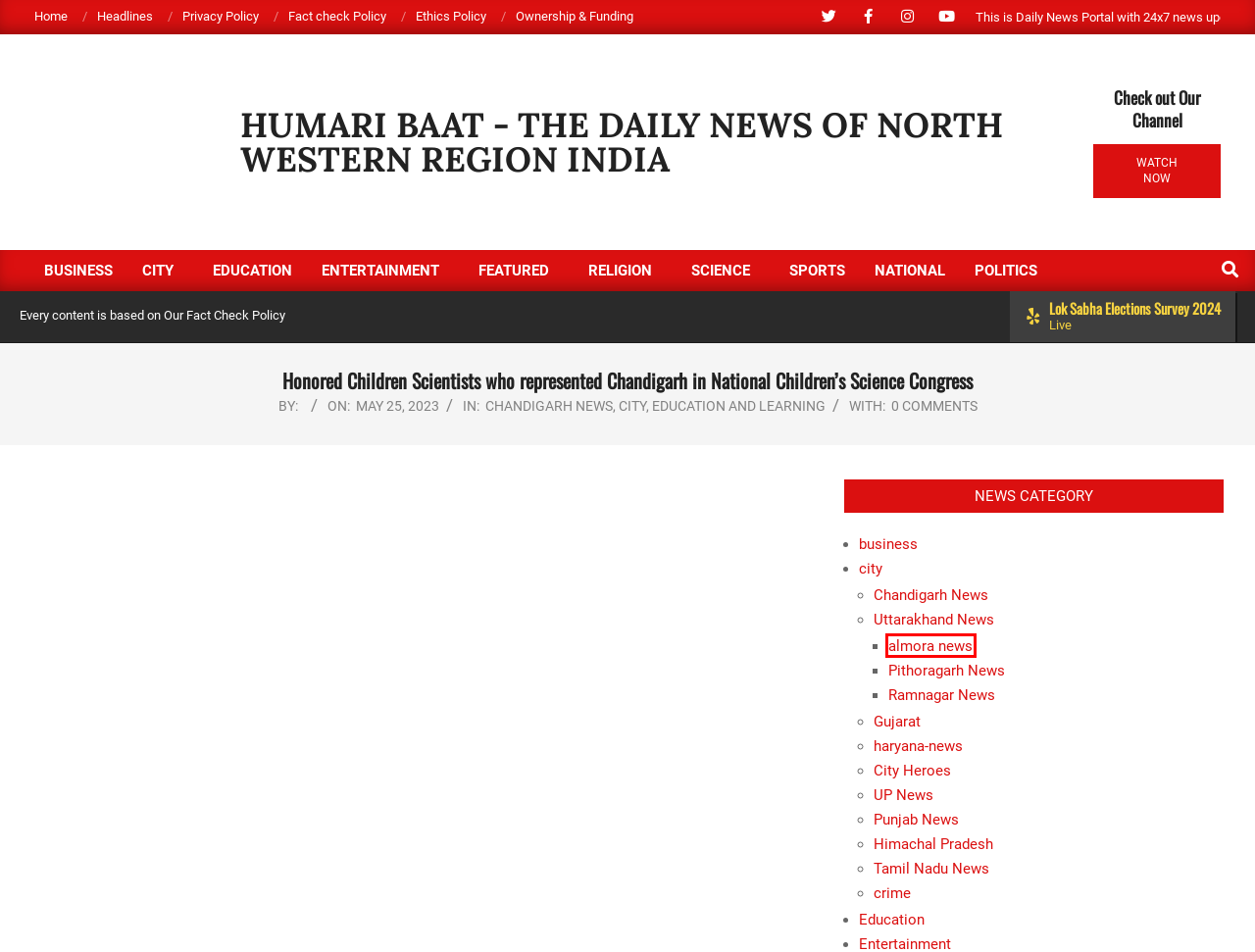You have a screenshot of a webpage with a red bounding box around an element. Identify the webpage description that best fits the new page that appears after clicking the selected element in the red bounding box. Here are the candidates:
A. Humari Baat Privacy Policy - Humari Baat - The Daily News of North Western Region India
B. Humari Baat - The Daily News of North Western Region India
C. Education and Learning - Humari Baat - The Daily News of North Western Region India
D. sports - Humari Baat - The Daily News of North Western Region India
E. almora news - Humari Baat - The Daily News of North Western Region India
F. Gujarat - Humari Baat - The Daily News of North Western Region India
G. Pithoragarh News - Humari Baat - The Daily News of North Western Region India
H. city - Humari Baat - The Daily News of North Western Region India

E